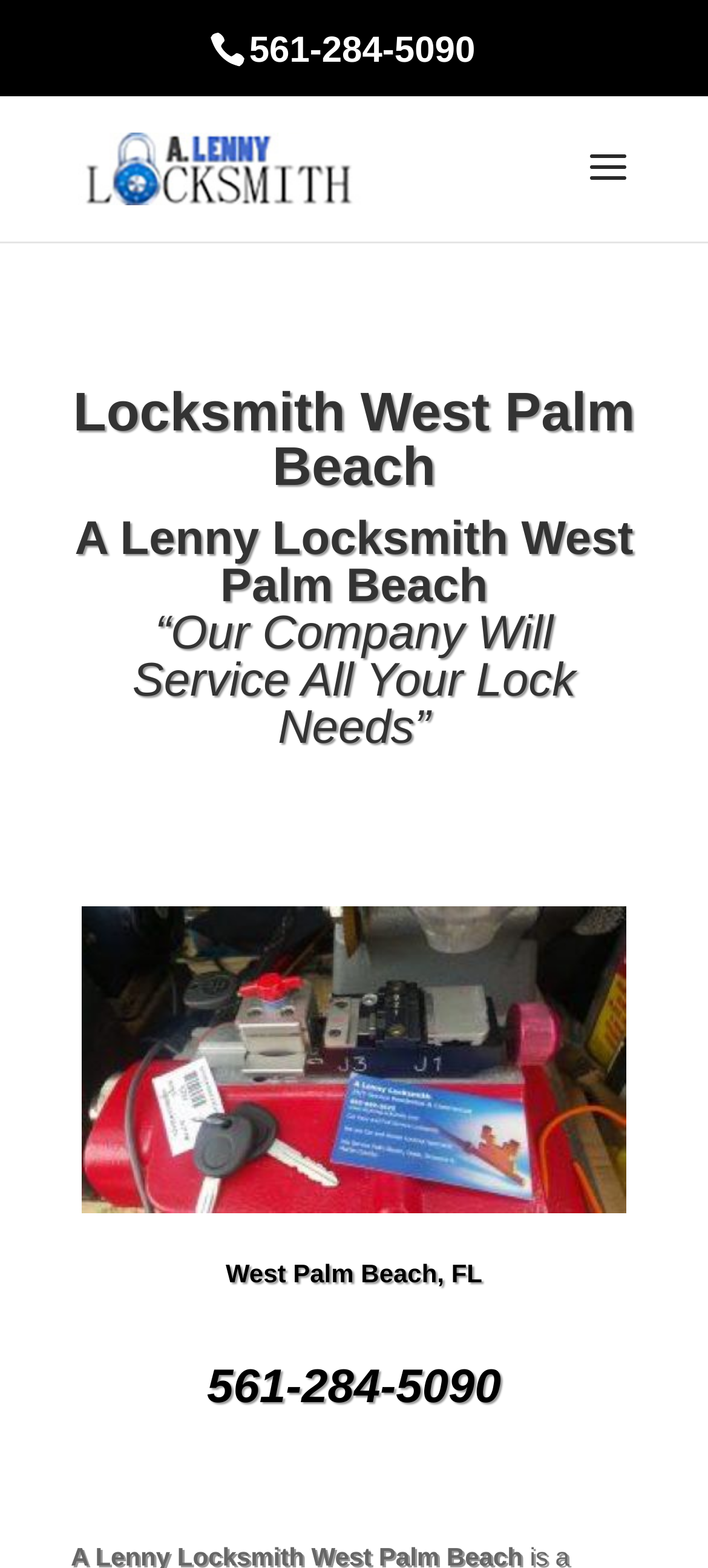Offer a detailed account of what is visible on the webpage.

The webpage is about A Lenny Locksmith, a local service in West Palm Beach, Florida. At the top, there is a prominent display of the phone number 561-284-5090. Below the phone number, there is a link to "Lenny The Locksmith" accompanied by an image, which is positioned to the left of the page. 

To the right of the image, there are two headings. The first heading reads "Locksmith West Palm Beach", and the second heading is a longer description of the company, stating "A Lenny Locksmith West Palm Beach “Our Company Will Service All Your Lock Needs”". 

Below these headings, there is a small non-descriptive text element, followed by a link to "A Lenny Locksmith West Palm Beach" which is accompanied by an image. This link is positioned near the bottom of the page. 

Further down, there is a text element displaying the location "West Palm Beach, FL". Finally, at the very bottom of the page, there are two more headings, one empty and the other displaying the phone number 561-284-5090 again, which is also a clickable link.